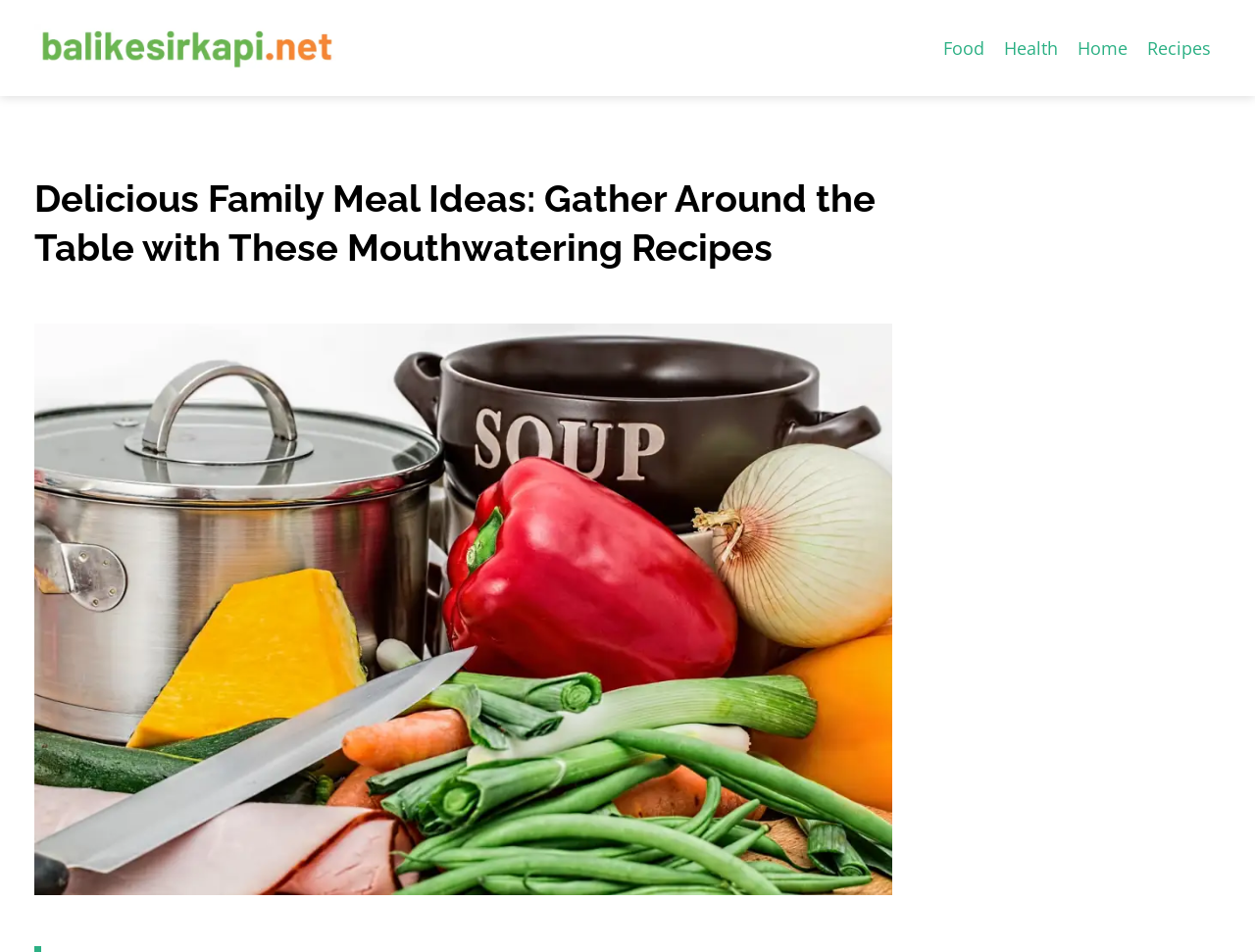Using the provided element description: "Home", determine the bounding box coordinates of the corresponding UI element in the screenshot.

[0.851, 0.033, 0.906, 0.068]